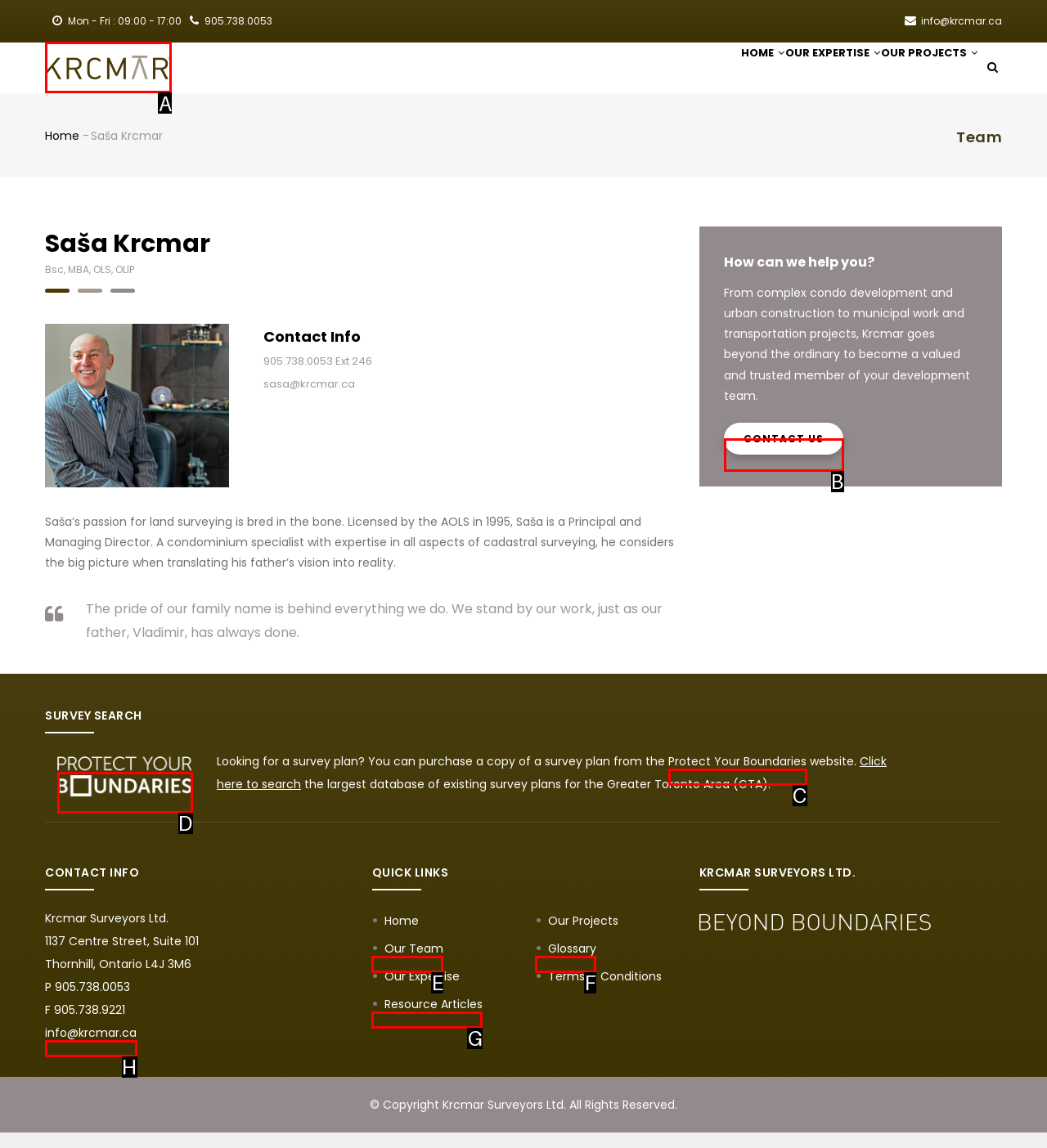Select the appropriate HTML element that needs to be clicked to execute the following task: Click on the 'HOME' link. Respond with the letter of the option.

A